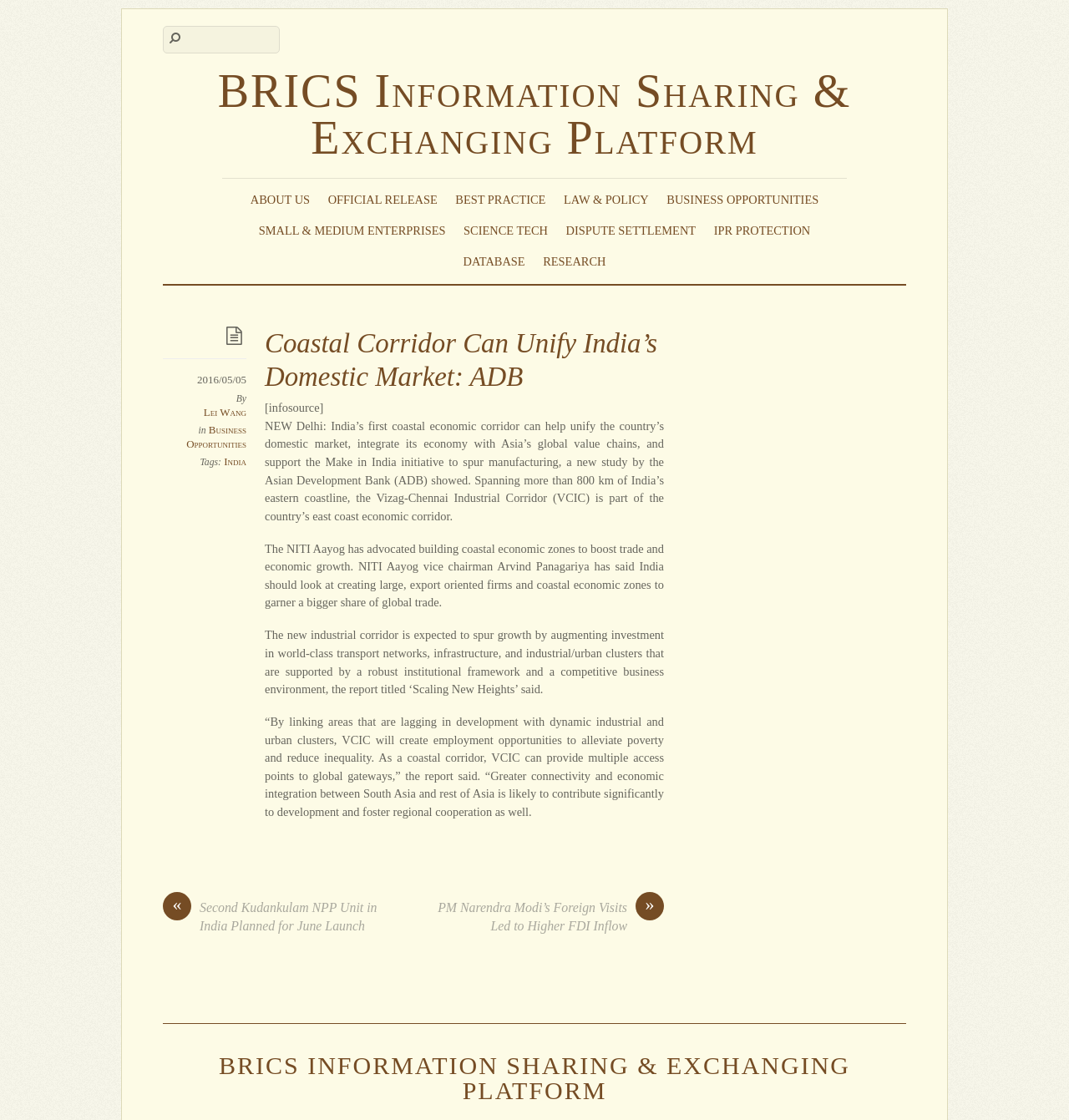What is the name of the report mentioned in the article?
Please provide a comprehensive answer based on the details in the screenshot.

The report mentioned in the article is titled 'Scaling New Heights', which discusses the benefits of the Vizag-Chennai Industrial Corridor.